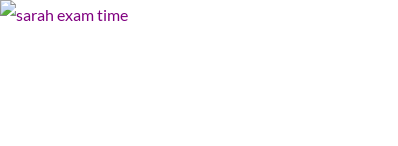What is the purpose of the image's design?
Give a one-word or short phrase answer based on the image.

To uplift and resonate